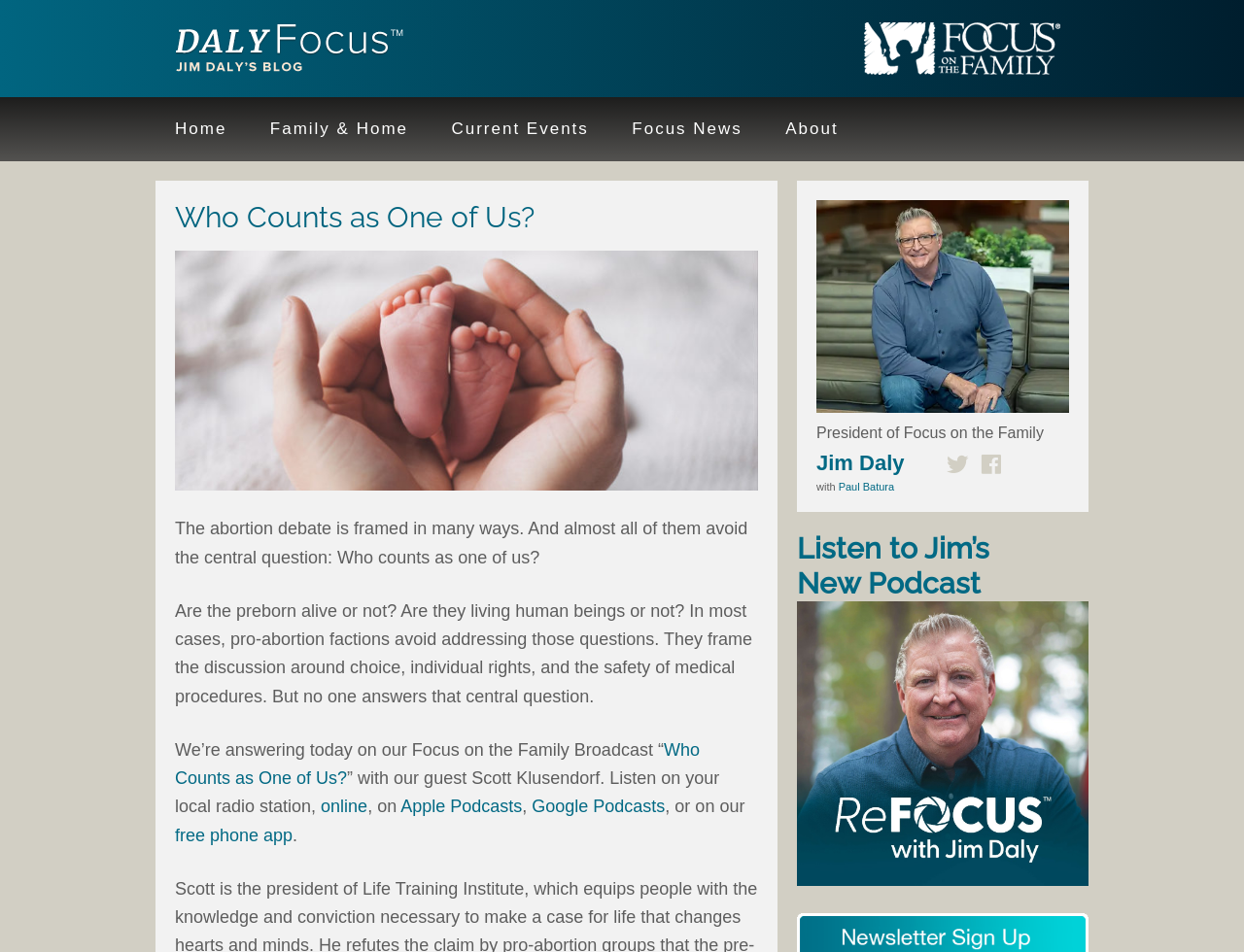Please determine the bounding box coordinates of the area that needs to be clicked to complete this task: 'Go to the Home page'. The coordinates must be four float numbers between 0 and 1, formatted as [left, top, right, bottom].

[0.125, 0.102, 0.198, 0.169]